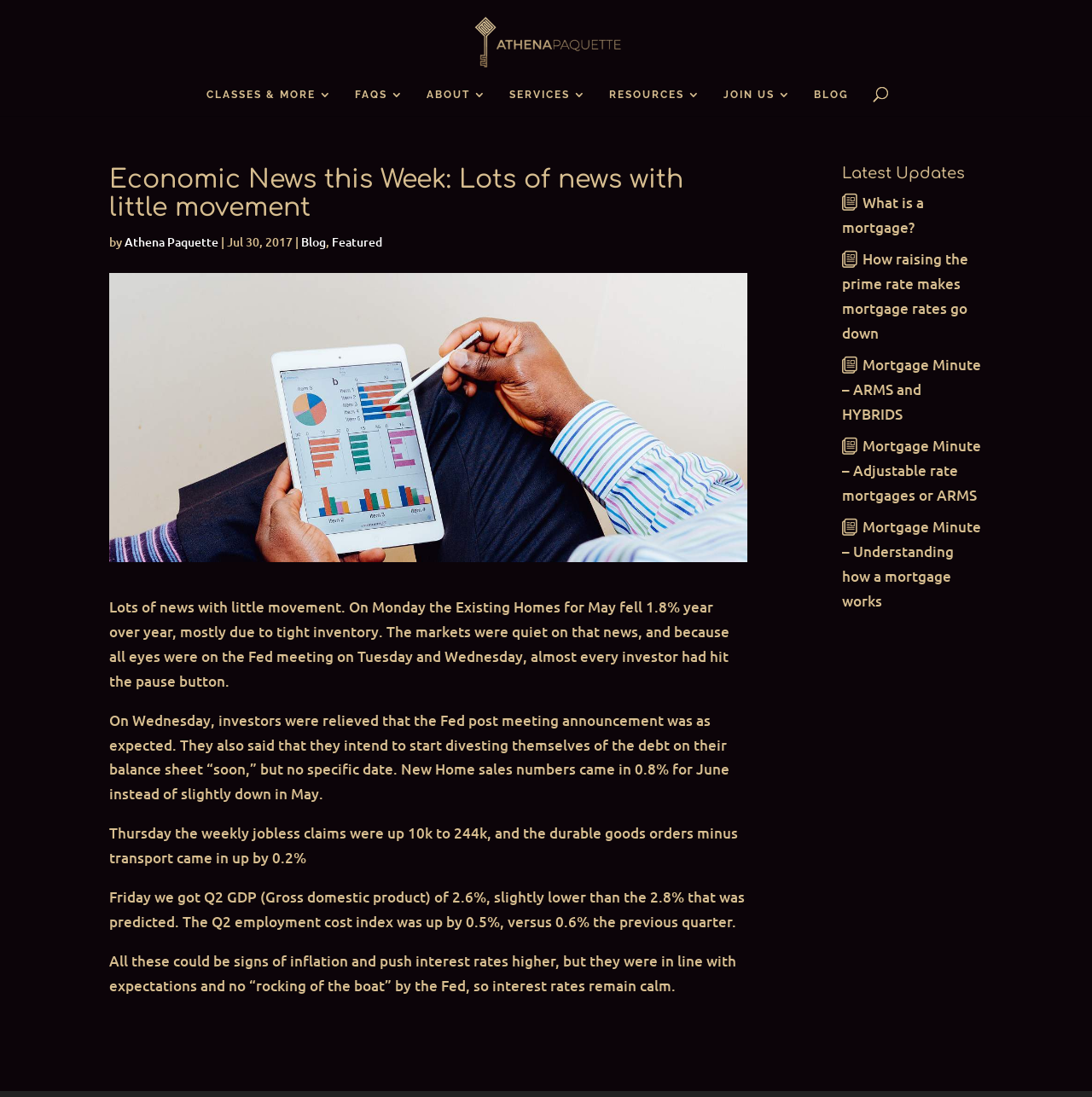Please find the bounding box coordinates in the format (top-left x, top-left y, bottom-right x, bottom-right y) for the given element description. Ensure the coordinates are floating point numbers between 0 and 1. Description: What is a mortgage?

[0.771, 0.17, 0.846, 0.221]